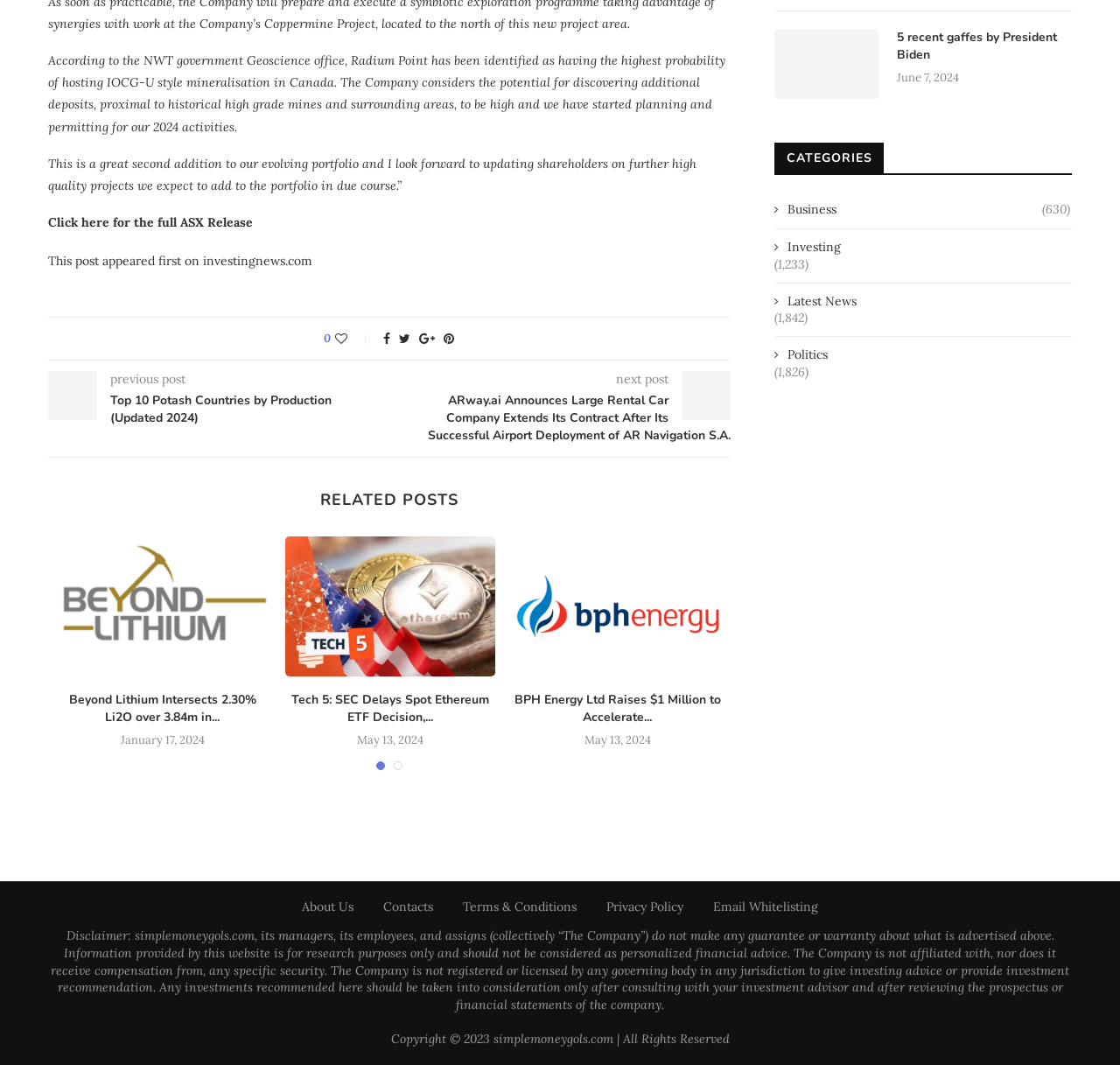Pinpoint the bounding box coordinates of the clickable element to carry out the following instruction: "Click on the 'Beyond Lithium Intersects 2.30% Li2O over 3.84m in Wider Pegmatites Zone of 0.46% Li2O over 36.25m at the Ear Falls’s Wenasaga North Zone' link."

[0.052, 0.504, 0.239, 0.635]